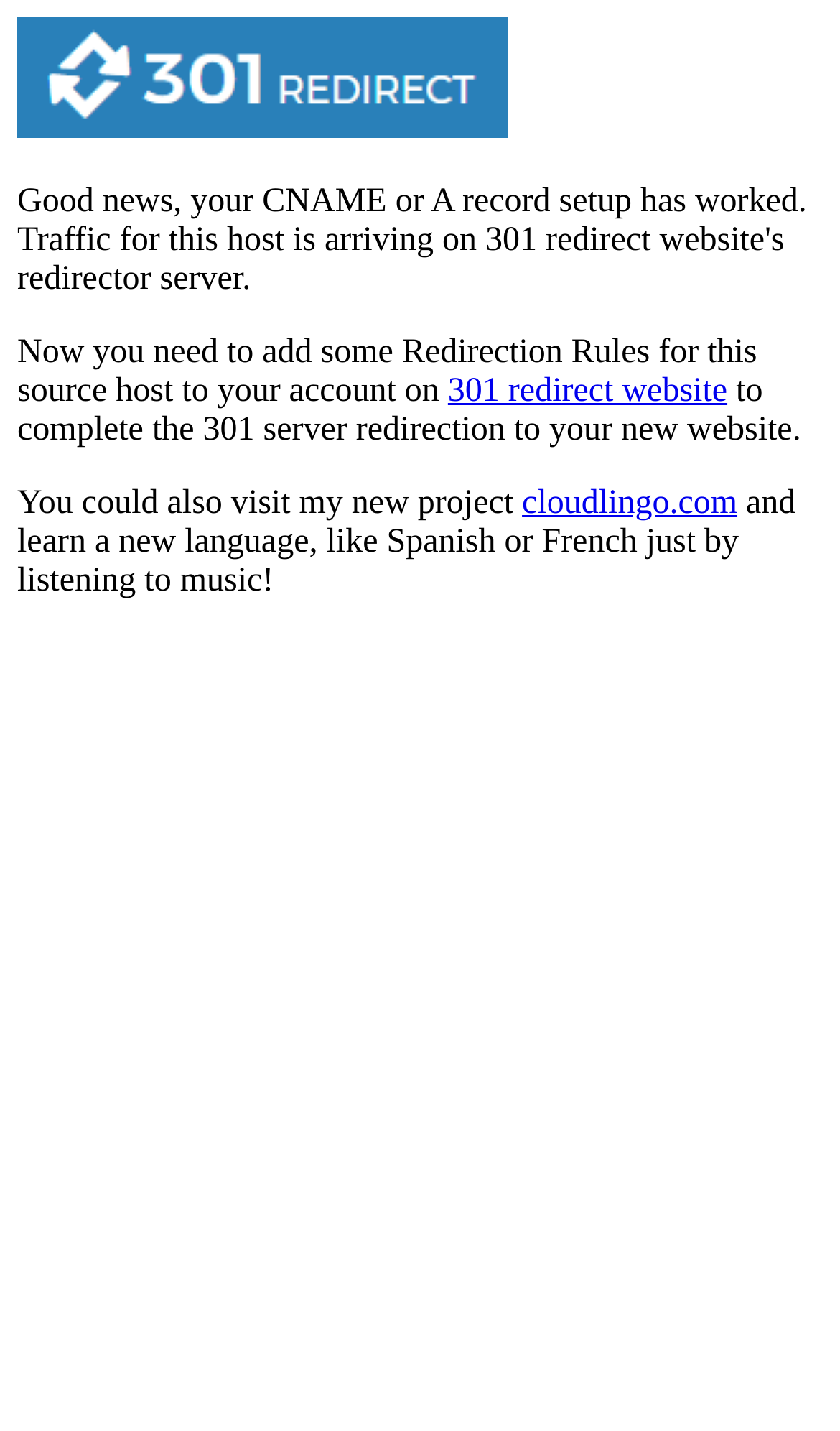Provide a brief response using a word or short phrase to this question:
How many links are present on the webpage?

2